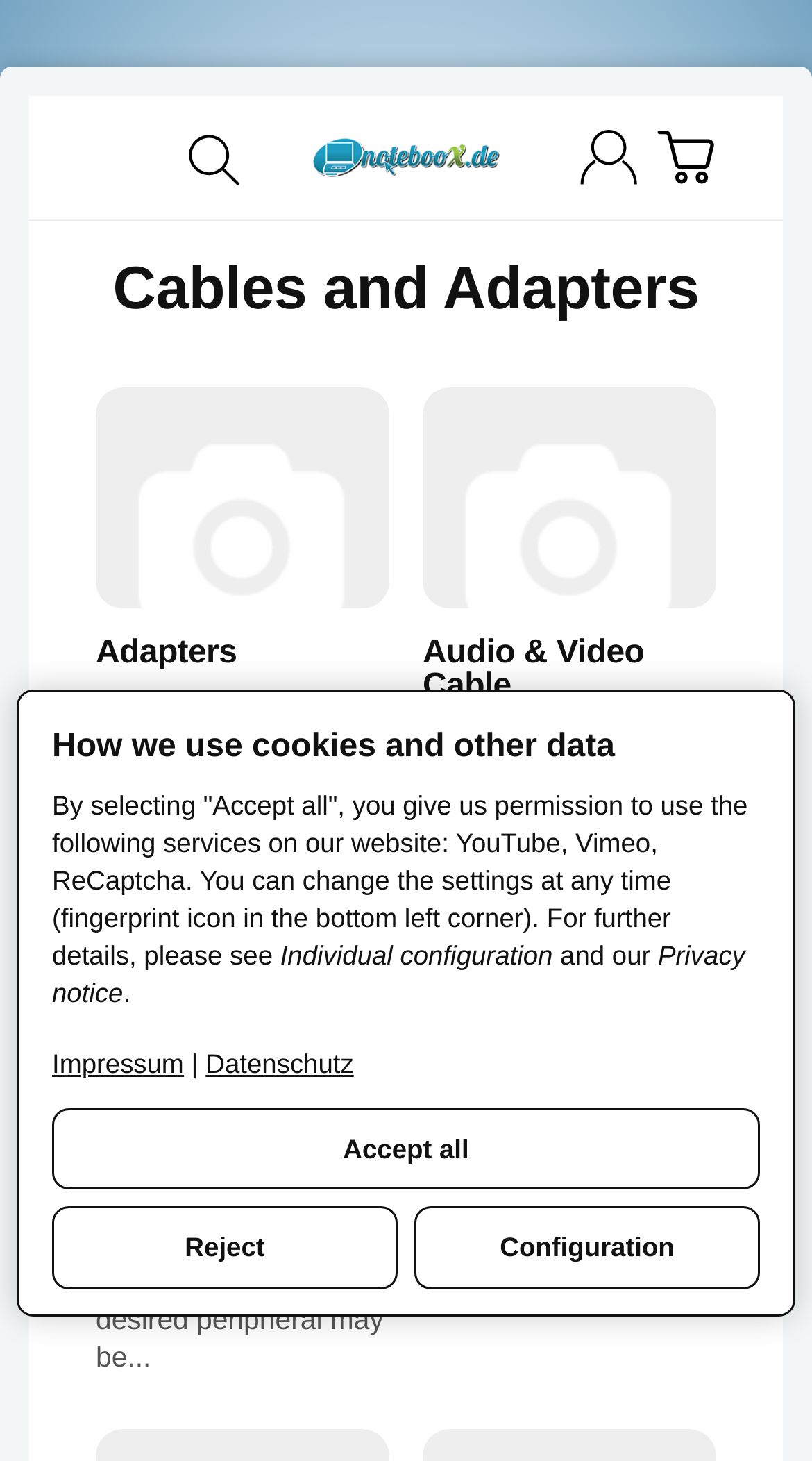Identify the bounding box coordinates for the element you need to click to achieve the following task: "Go to login page". The coordinates must be four float values ranging from 0 to 1, formatted as [left, top, right, bottom].

[0.714, 0.087, 0.788, 0.128]